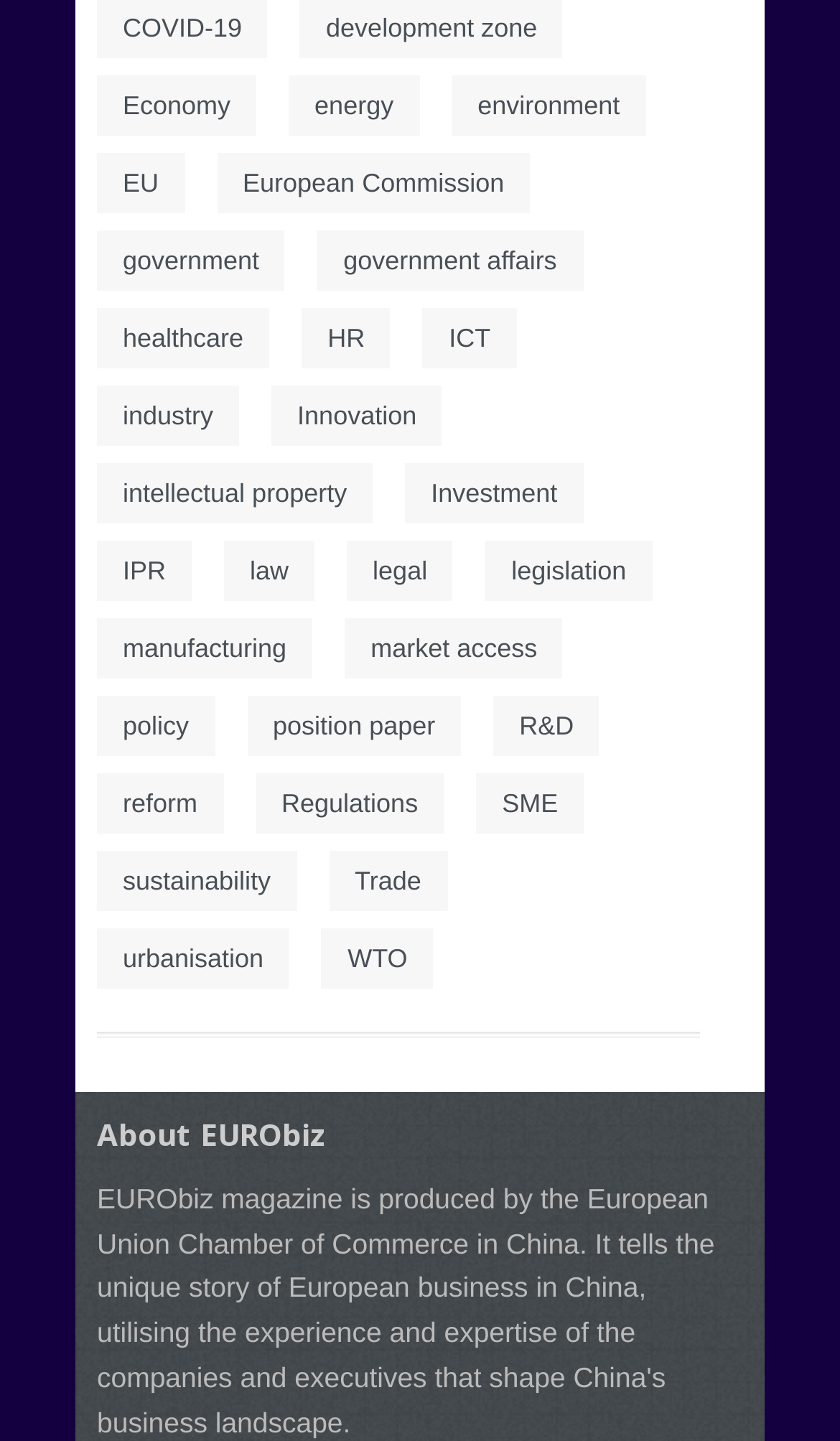Locate the UI element that matches the description position paper in the webpage screenshot. Return the bounding box coordinates in the format (top-left x, top-left y, bottom-right x, bottom-right y), with values ranging from 0 to 1.

[0.294, 0.482, 0.549, 0.524]